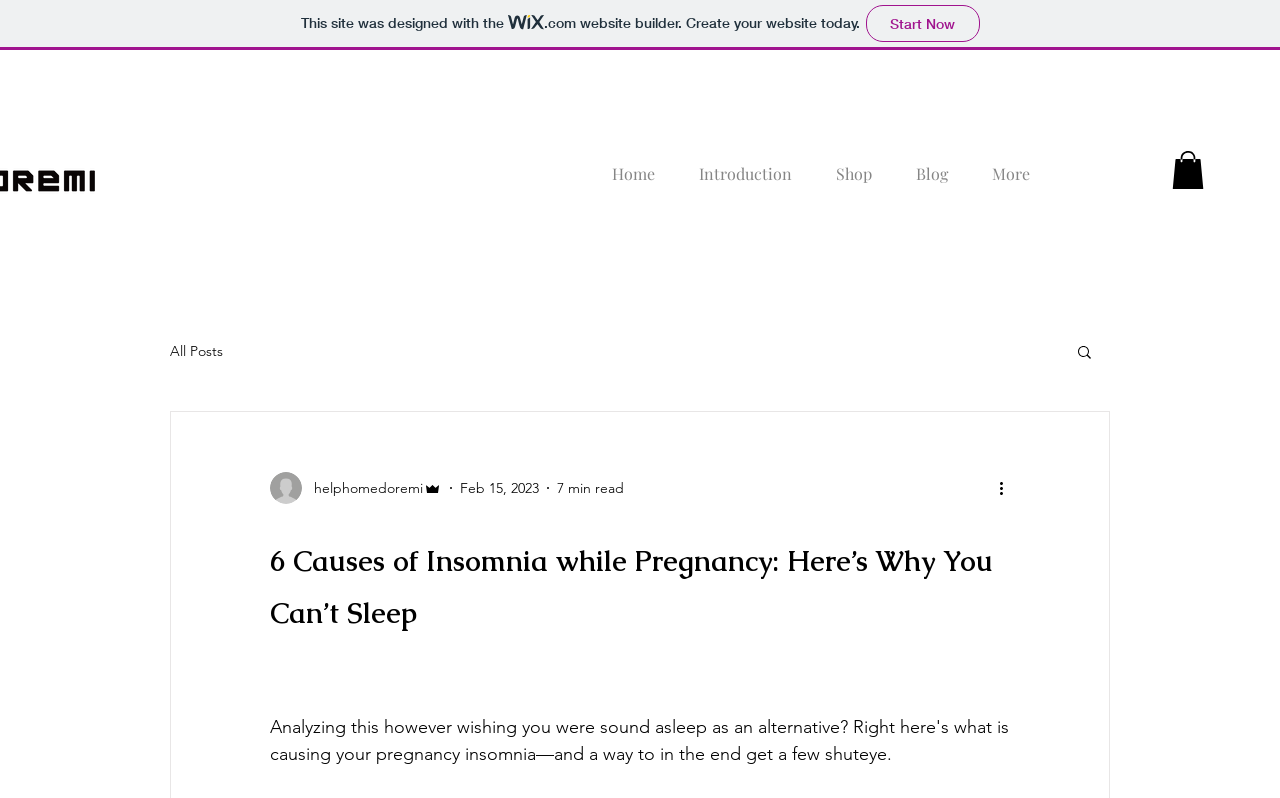Provide the bounding box coordinates of the HTML element described by the text: "Blog".

[0.698, 0.19, 0.758, 0.222]